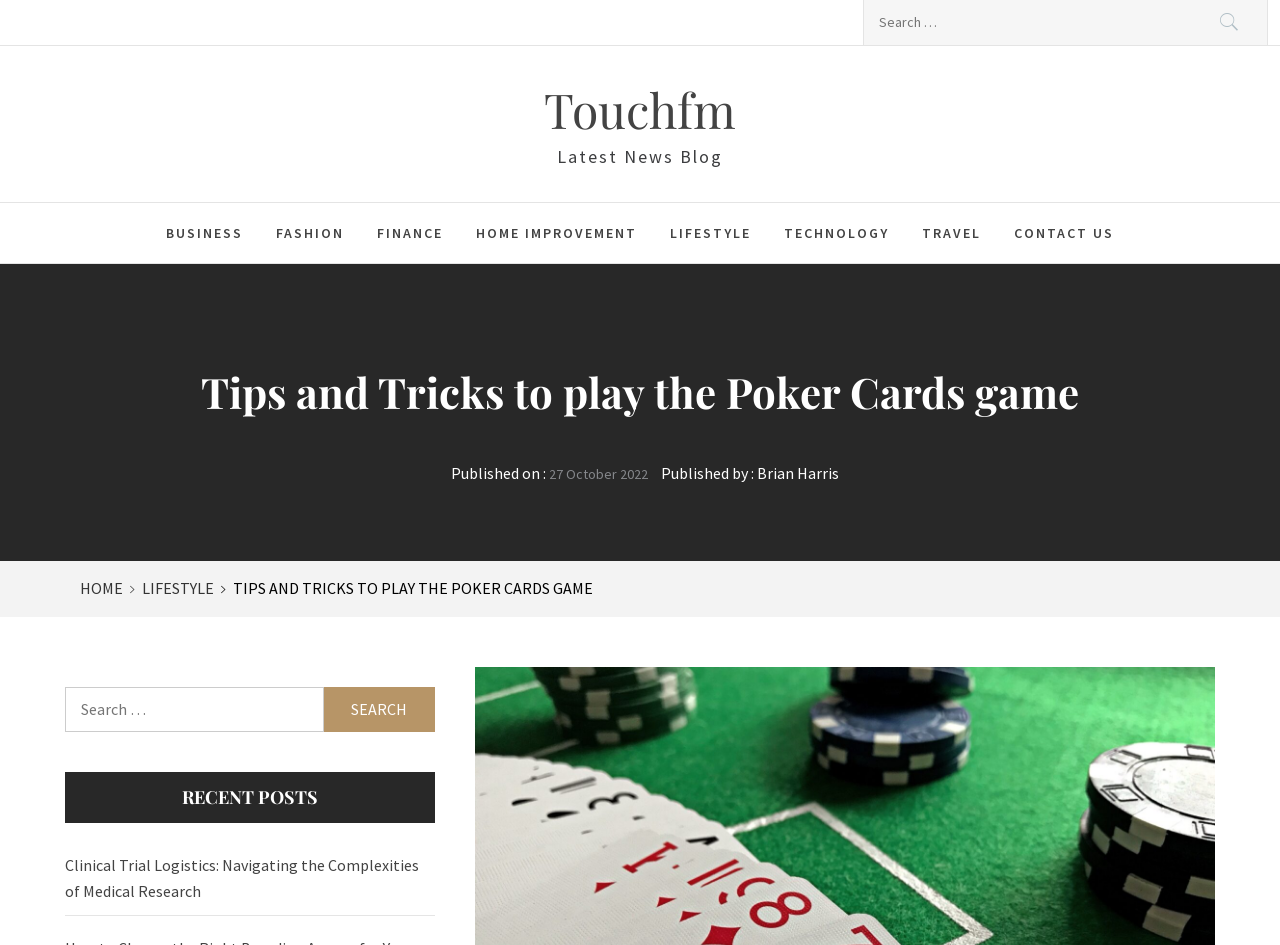Please identify the bounding box coordinates of the region to click in order to complete the task: "Read the latest news blog". The coordinates must be four float numbers between 0 and 1, specified as [left, top, right, bottom].

[0.435, 0.154, 0.565, 0.178]